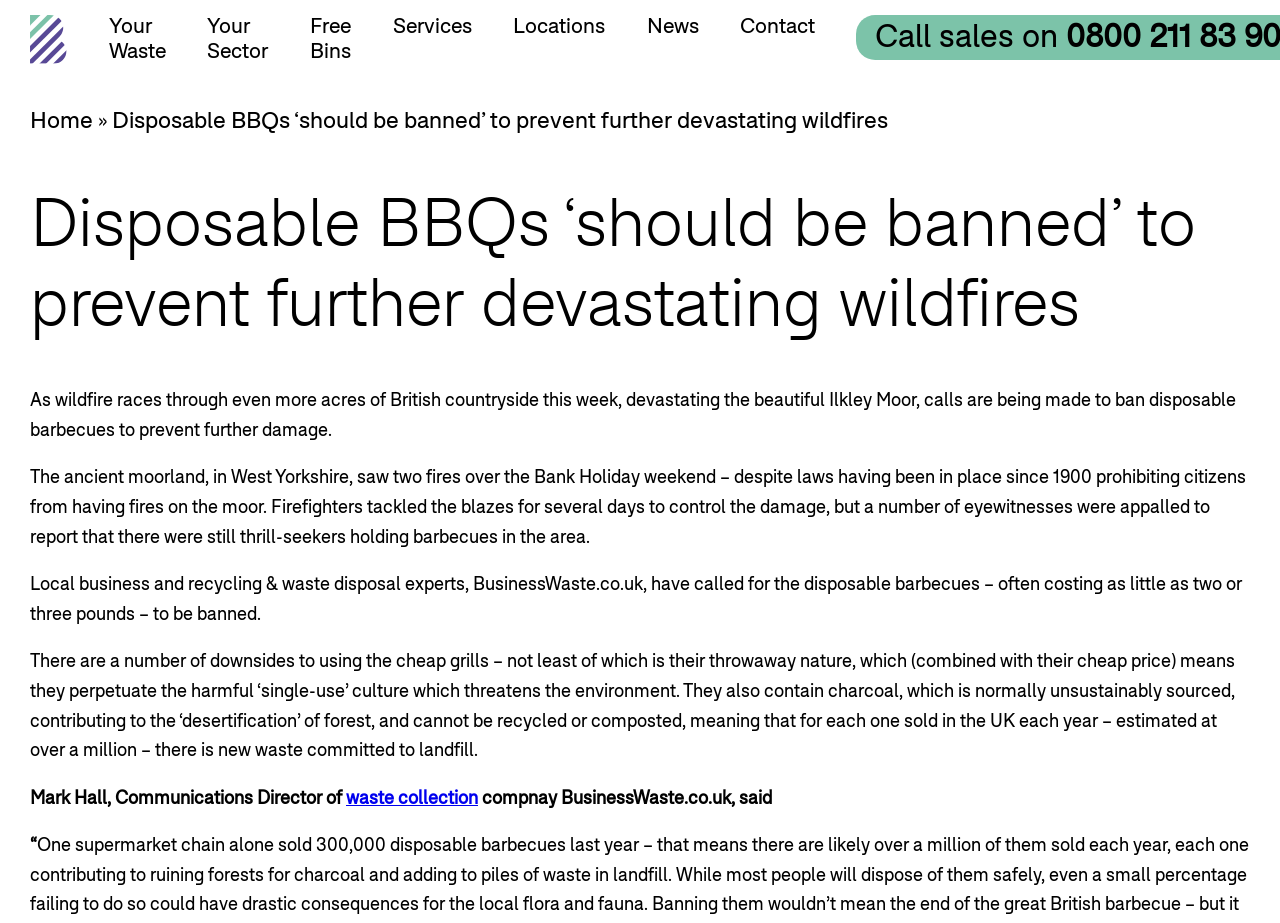Pinpoint the bounding box coordinates of the area that should be clicked to complete the following instruction: "Visit the 'News' section". The coordinates must be given as four float numbers between 0 and 1, i.e., [left, top, right, bottom].

[0.489, 0.016, 0.562, 0.087]